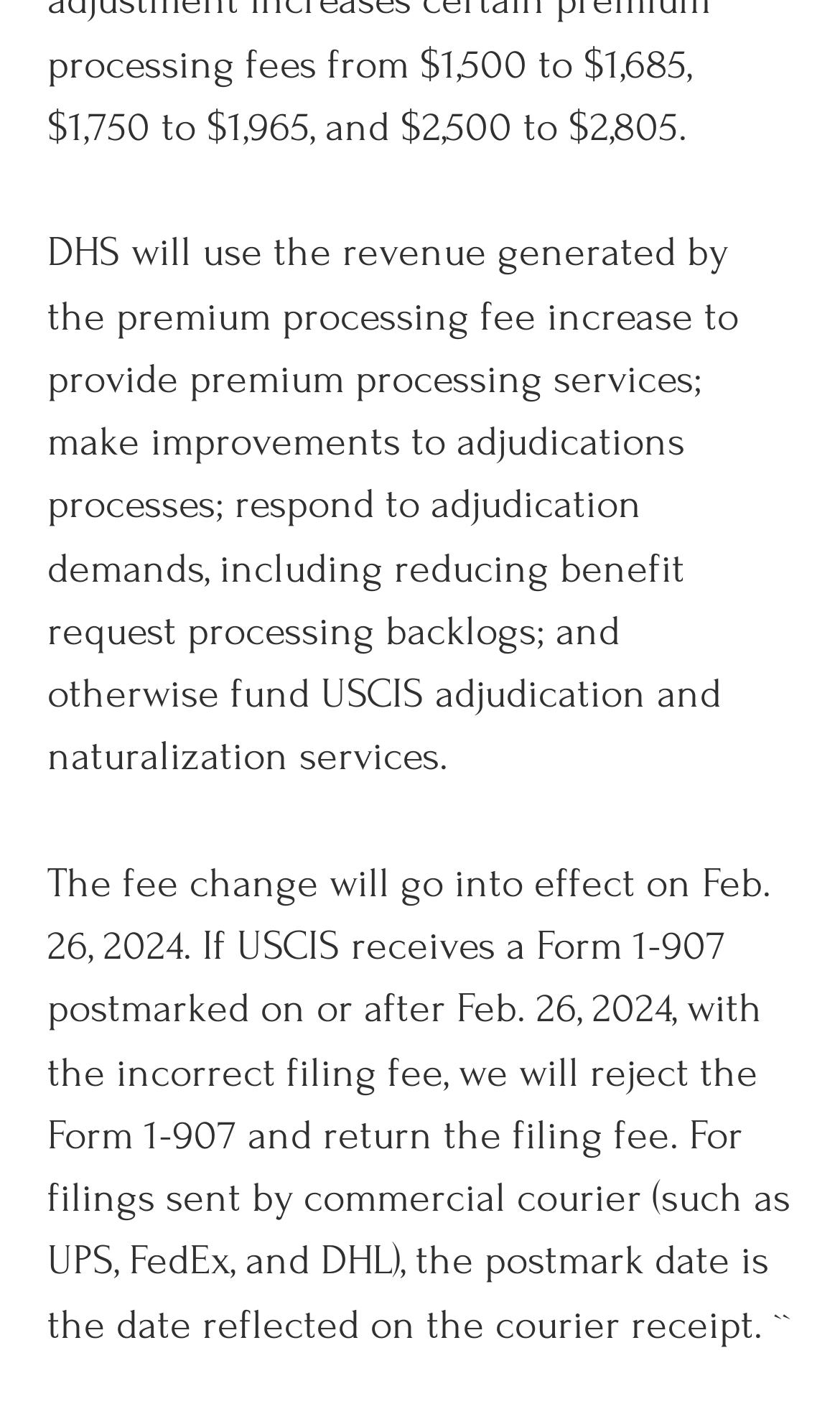How many links are in the navigation section?
Please answer using one word or phrase, based on the screenshot.

11